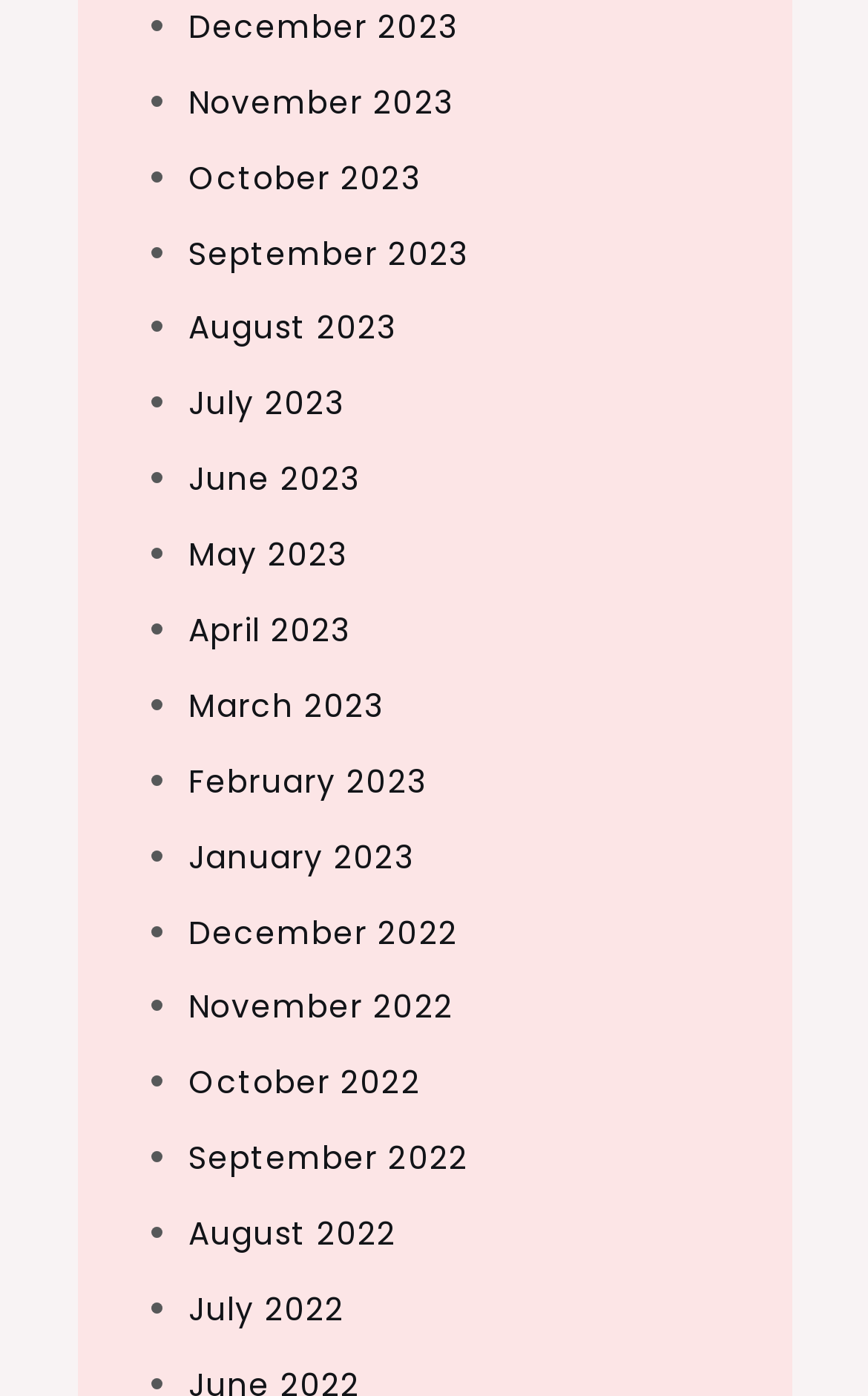Find the bounding box coordinates of the element to click in order to complete this instruction: "View post views". The bounding box coordinates must be four float numbers between 0 and 1, denoted as [left, top, right, bottom].

None